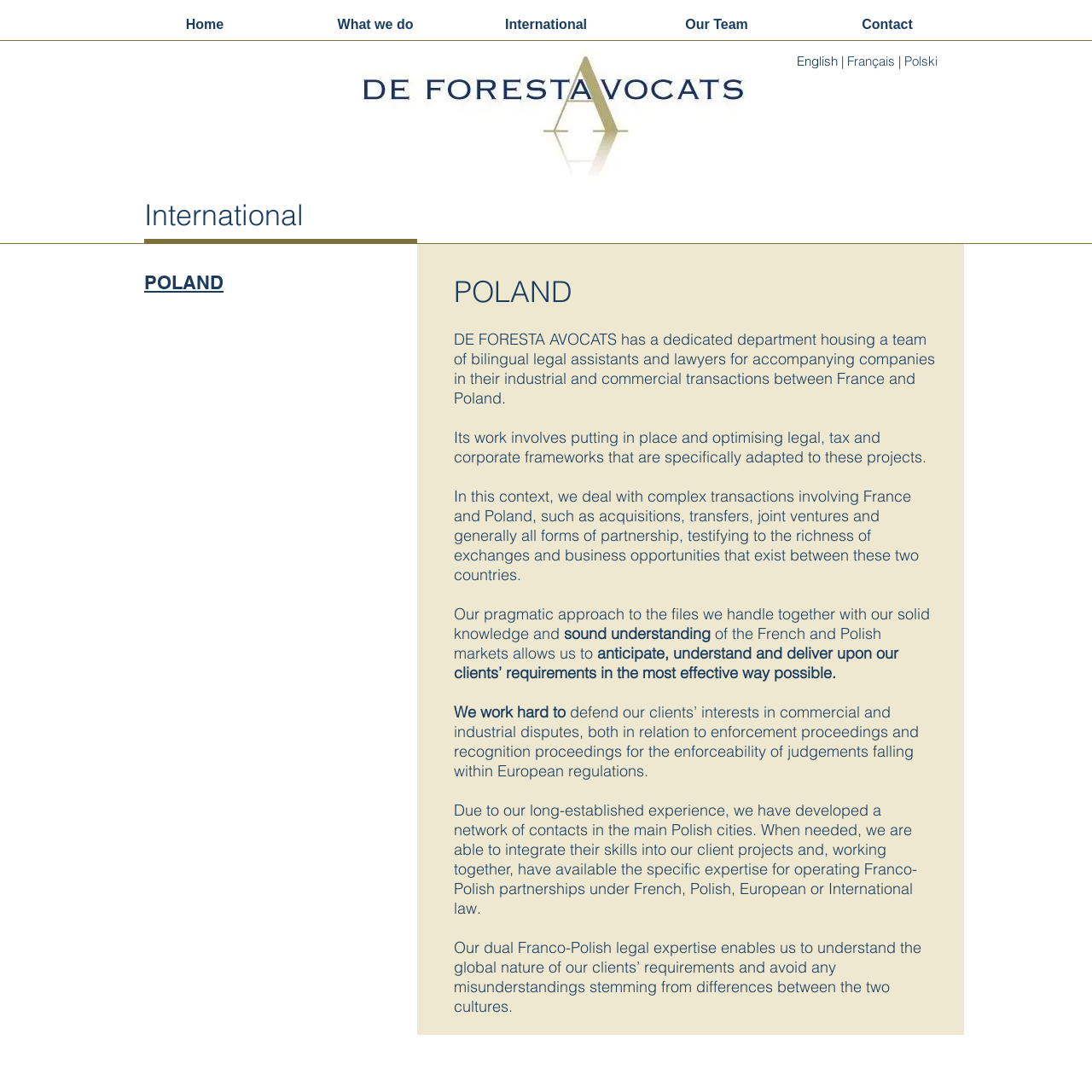Determine the bounding box coordinates for the element that should be clicked to follow this instruction: "Select English language". The coordinates should be given as four float numbers between 0 and 1, in the format [left, top, right, bottom].

[0.73, 0.048, 0.767, 0.063]